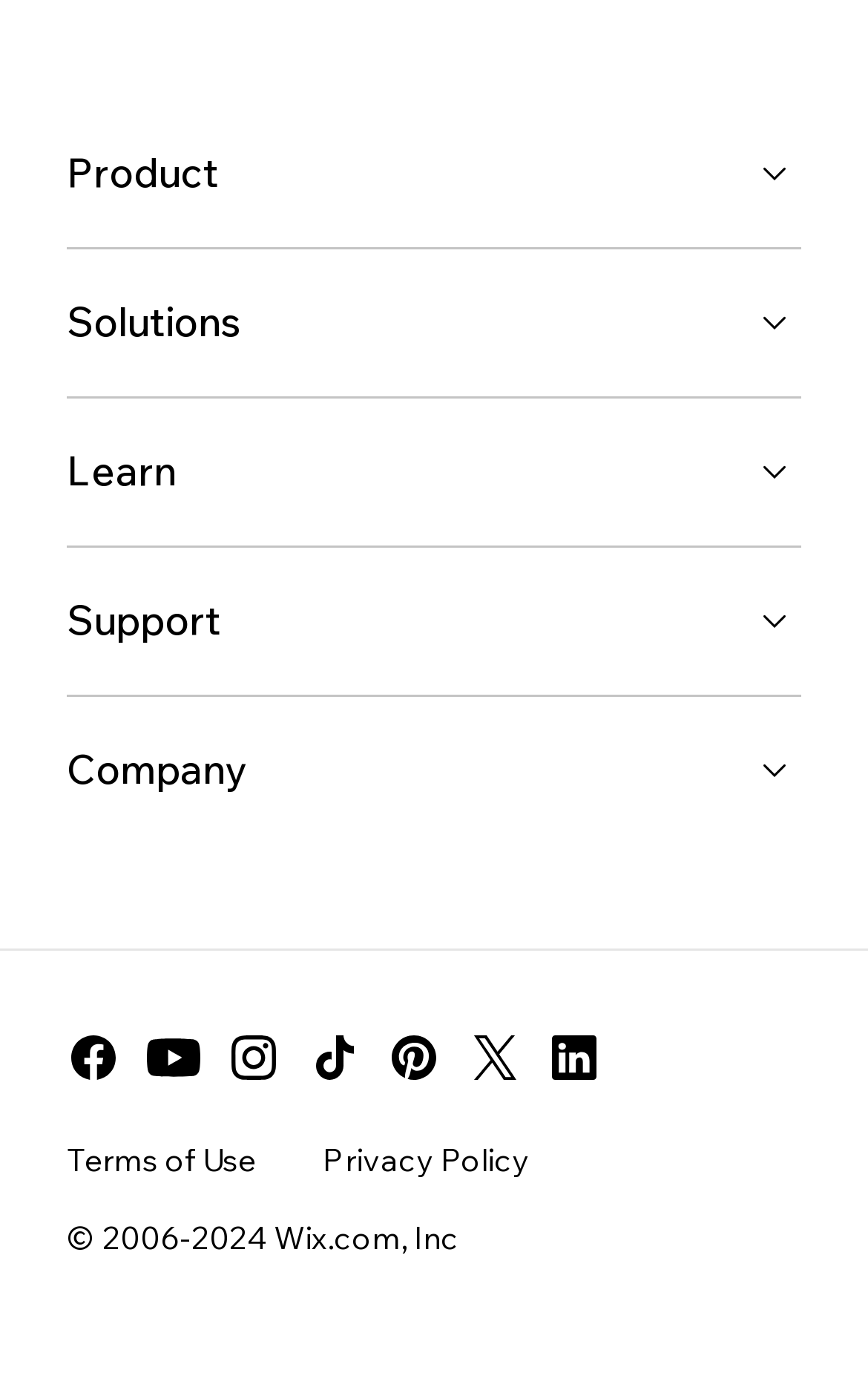Please locate the bounding box coordinates of the element that should be clicked to achieve the given instruction: "View the LinkedIn page".

[0.631, 0.74, 0.692, 0.798]